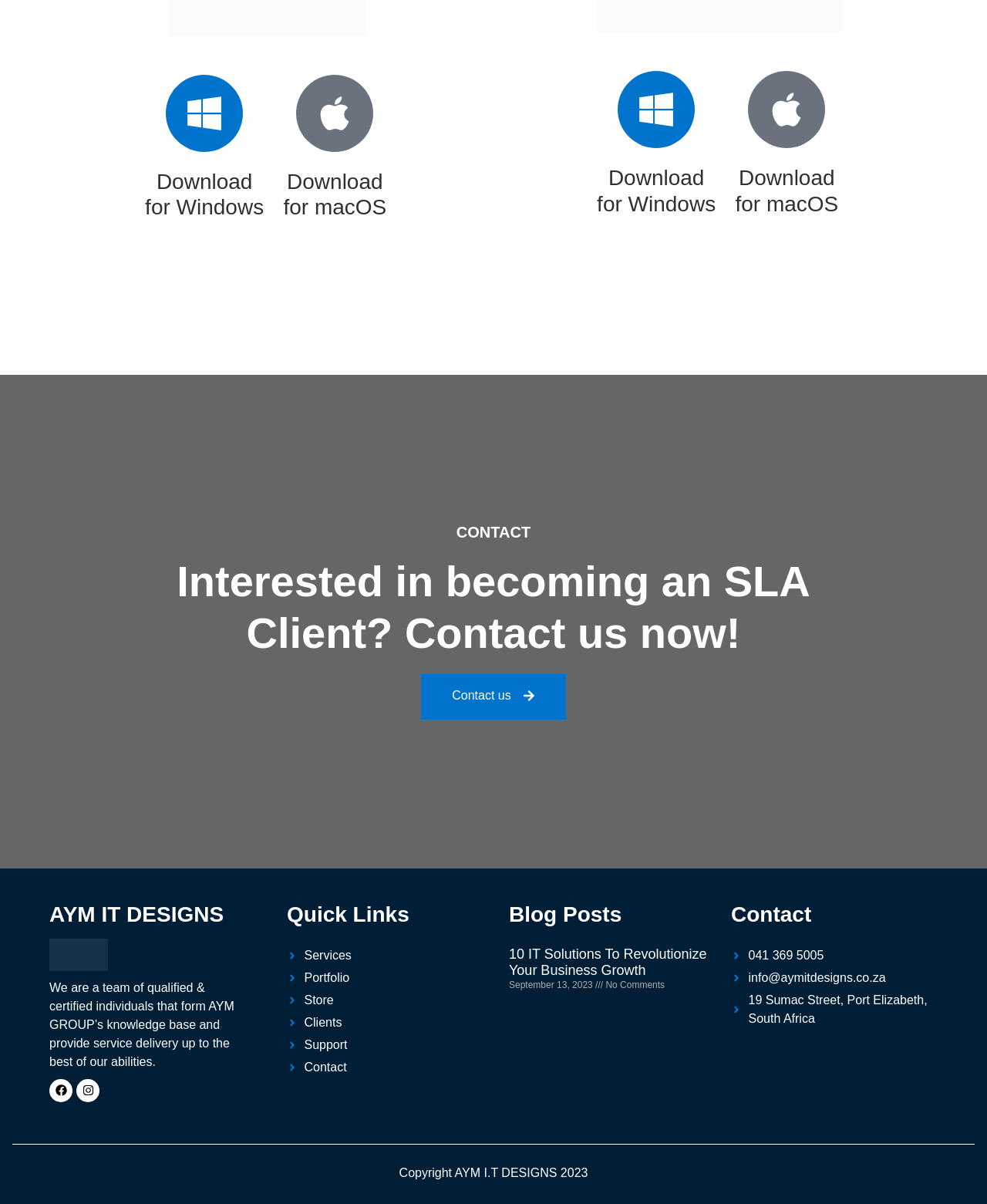Can you specify the bounding box coordinates of the area that needs to be clicked to fulfill the following instruction: "Download for Windows"?

[0.605, 0.138, 0.725, 0.179]